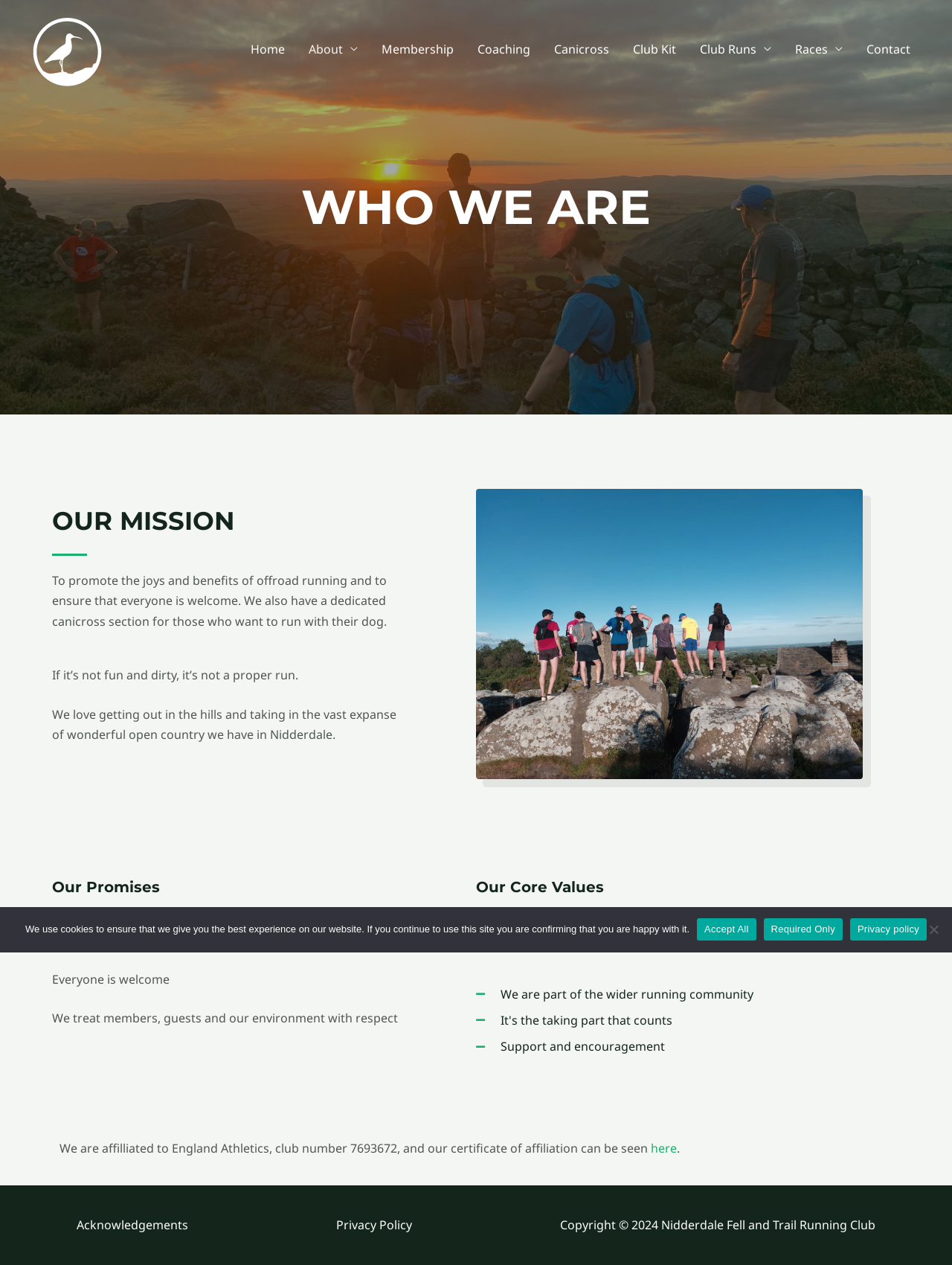Give a detailed overview of the webpage's appearance and contents.

The webpage is about Nidderdale Fell and Trail Running Club, with a prominent logo at the top left corner. Below the logo, there is a navigation menu with 9 links: Home, About, Membership, Coaching, Canicross, Club Kit, Club Runs, Races, and Contact. 

The main content of the page is divided into sections. The first section has a heading "WHO WE ARE" and describes the club's mission to promote off-road running and ensure everyone is welcome. The section also includes a quote "If it’s not fun and dirty, it’s not a proper run."

The next section has a heading "OUR MISSION" and explains the club's goals, including promoting the joys and benefits of off-road running and having a dedicated canicross section for those who want to run with their dogs.

The following sections have headings "Our Promises" and "Our Core Values", which outline the club's commitments, such as not leaving anyone behind, welcoming everyone, and treating members, guests, and the environment with respect. The core values include running being for everyone, being part of the wider running community, and providing support and encouragement.

At the bottom of the page, there are links to "Acknowledgements", "Privacy Policy", and a copyright notice. A dialog box for cookie notice is also present, which informs users about the use of cookies on the website and provides options to accept or decline them.